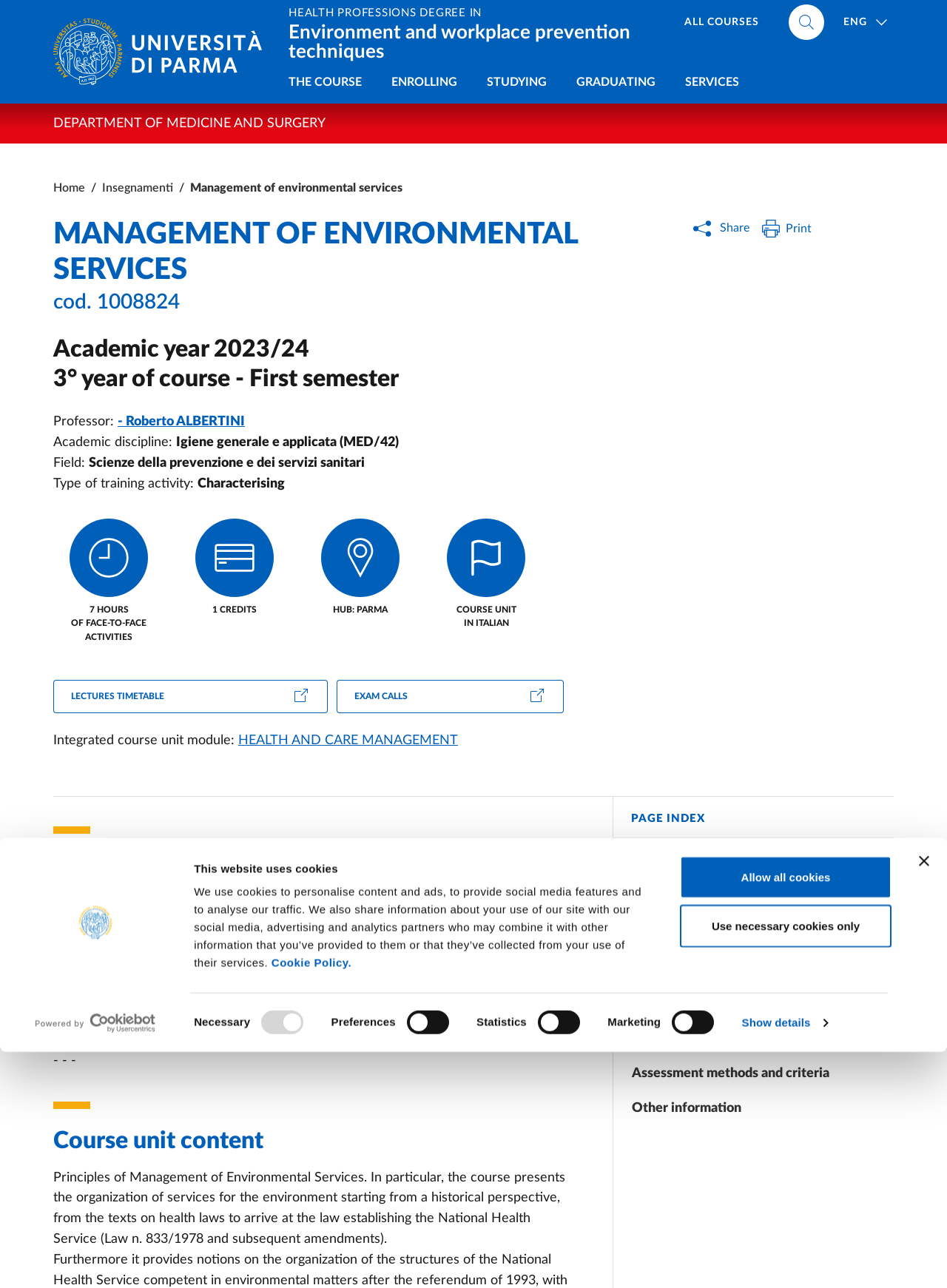Could you locate the bounding box coordinates for the section that should be clicked to accomplish this task: "Click the 'Università degli Studi di Parma' link".

[0.056, 0.014, 0.289, 0.066]